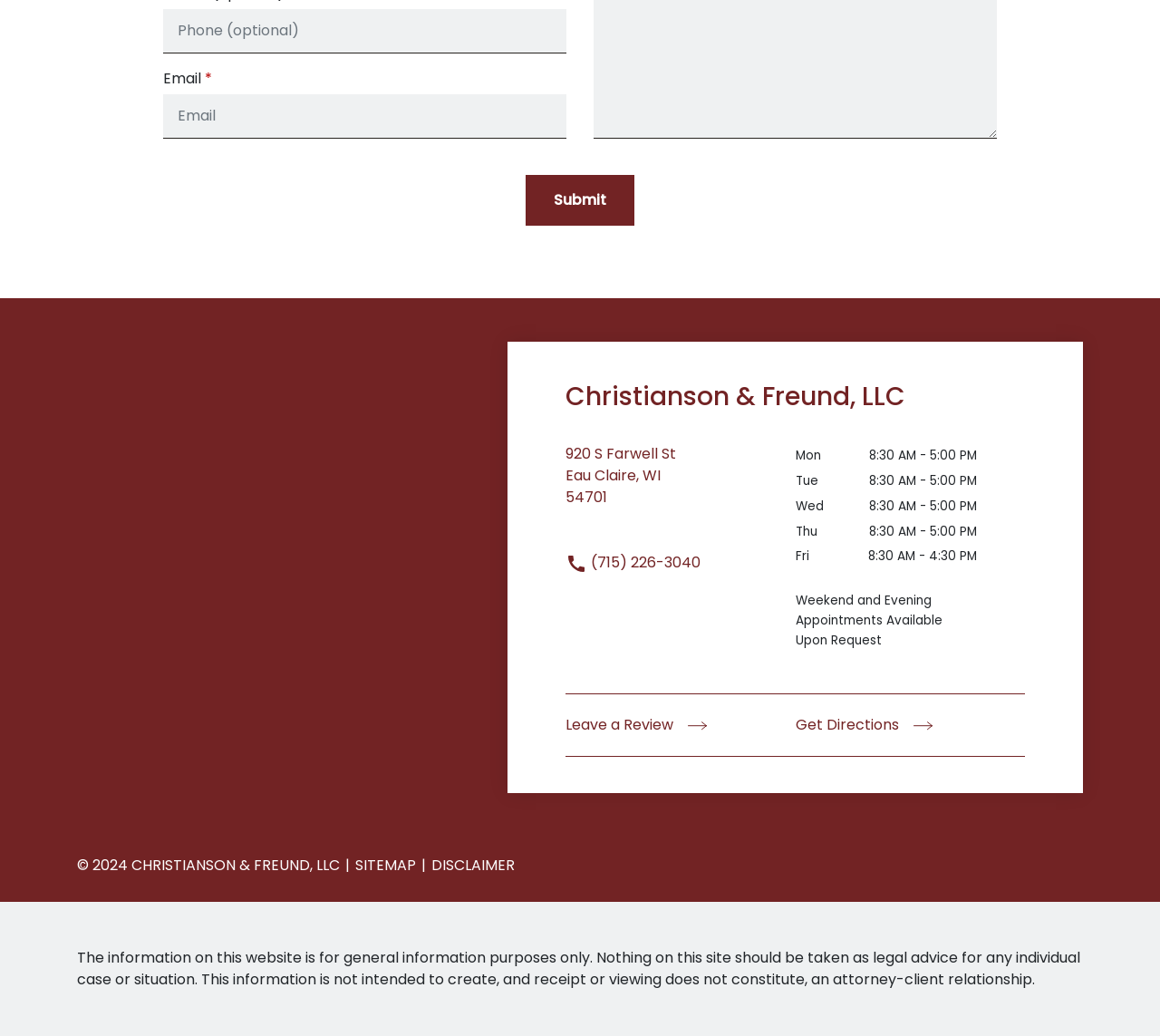Please identify the bounding box coordinates of the area I need to click to accomplish the following instruction: "Enter phone number".

[0.141, 0.009, 0.488, 0.052]